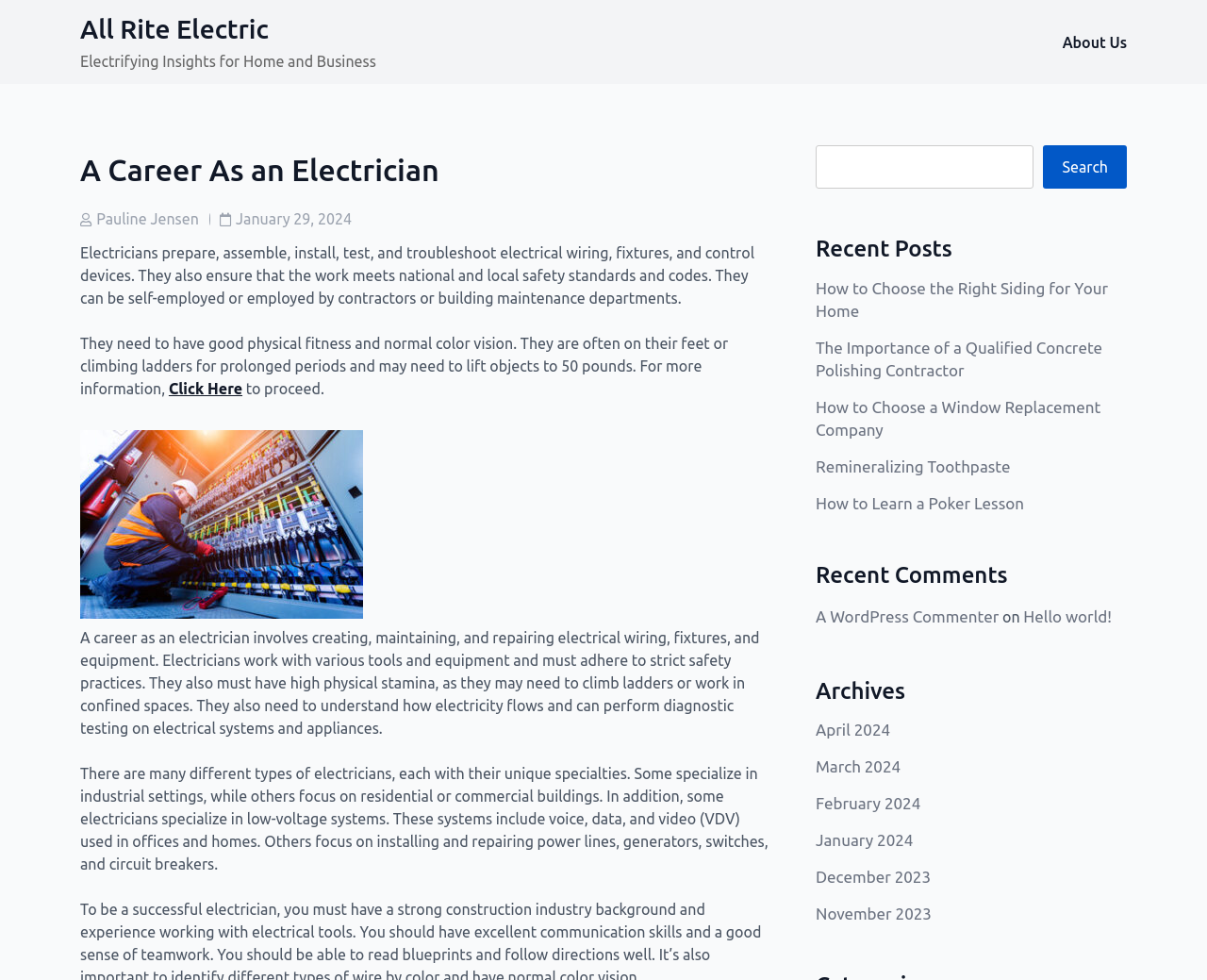What is the headline of the webpage?

A Career As an Electrician